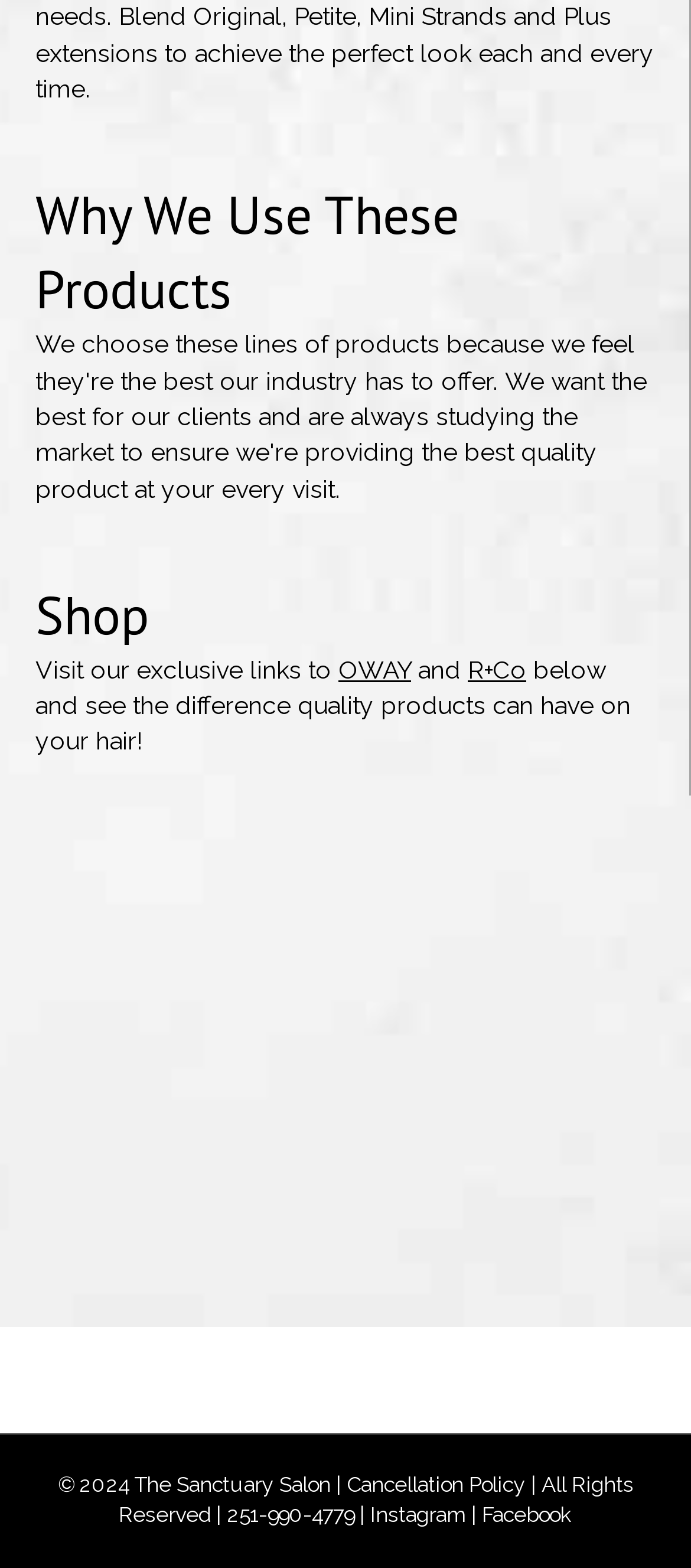Provide your answer in one word or a succinct phrase for the question: 
What is the phone number of the salon?

251-990-4779